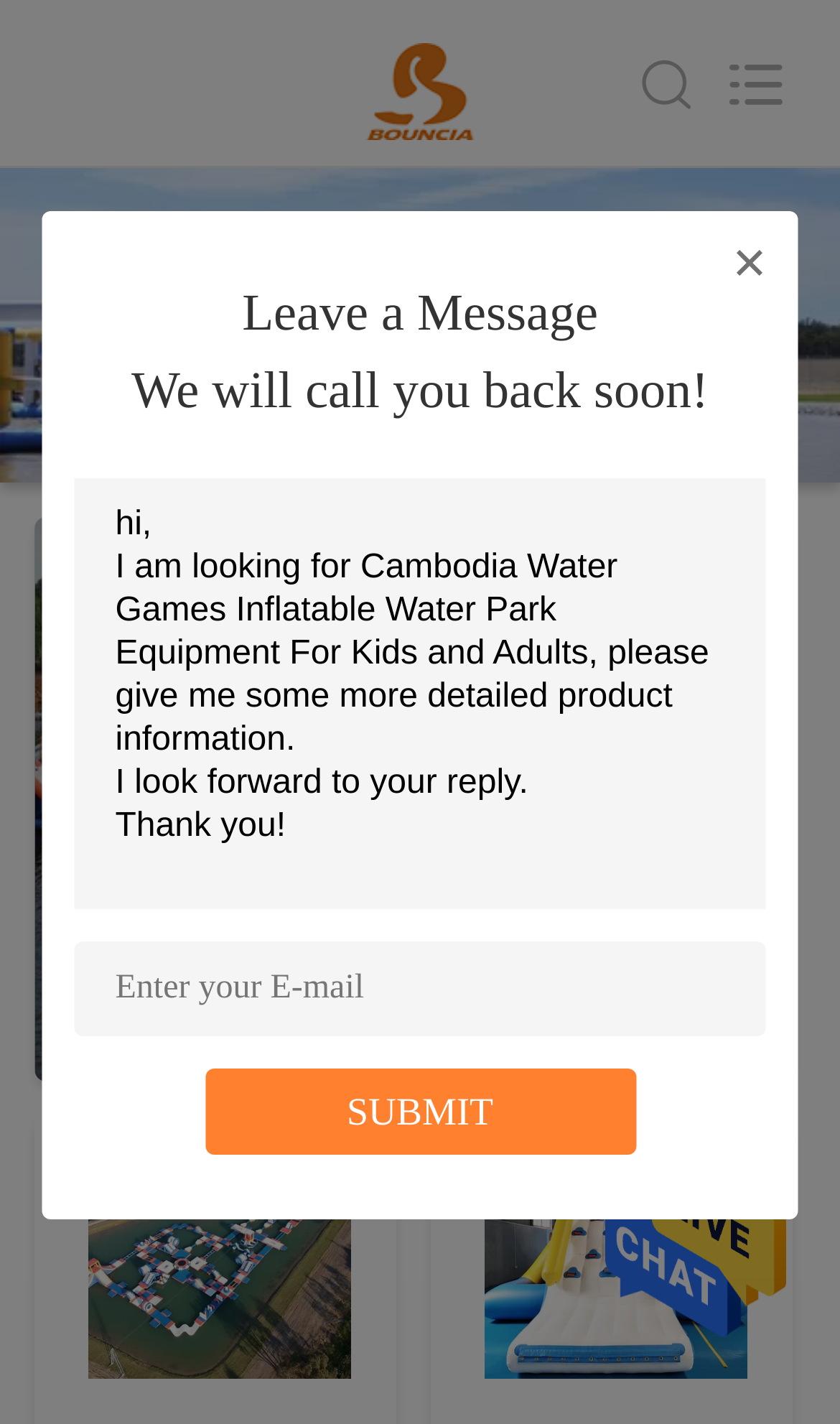What is the contact method?
Based on the image, give a concise answer in the form of a single word or short phrase.

Email or phone call